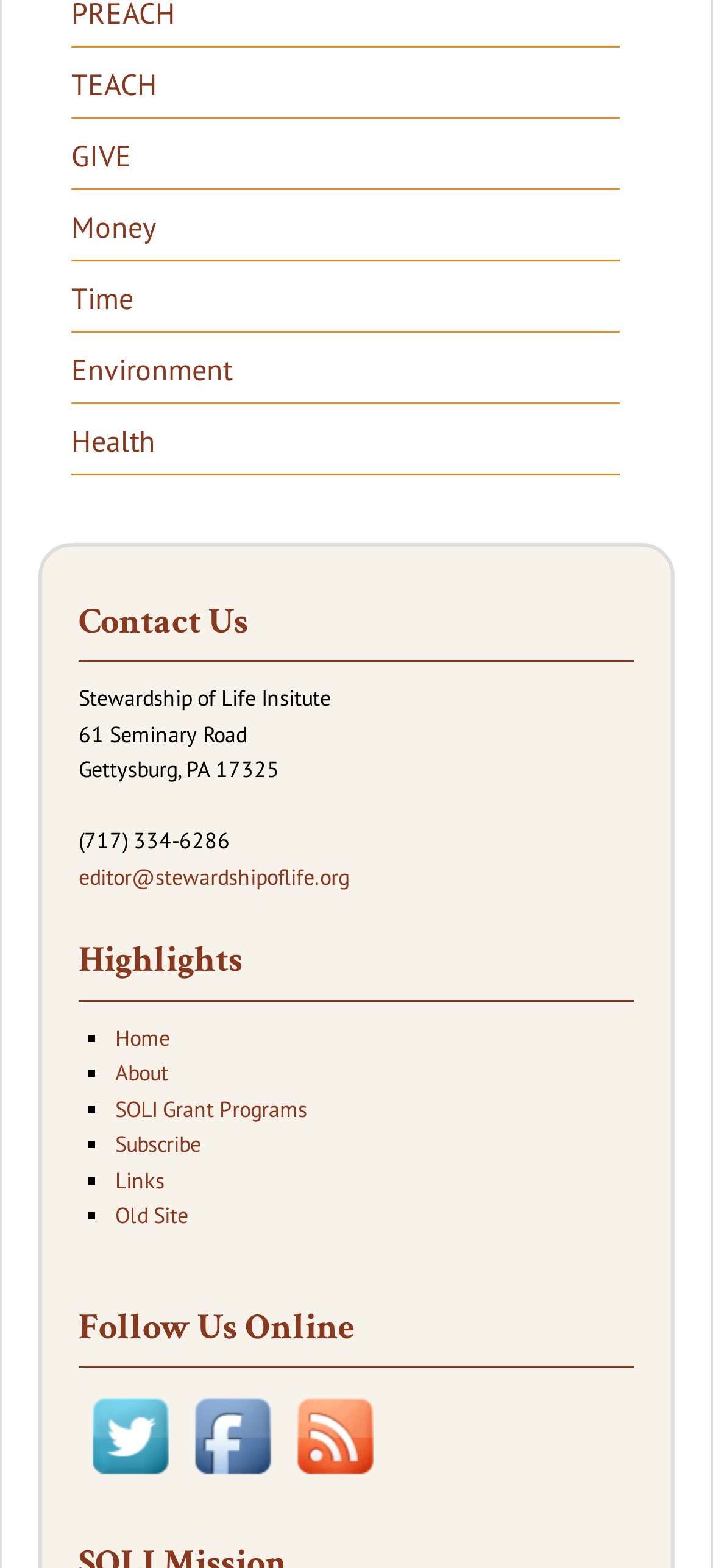Determine the bounding box coordinates of the region to click in order to accomplish the following instruction: "Click on TEACH". Provide the coordinates as four float numbers between 0 and 1, specifically [left, top, right, bottom].

[0.1, 0.042, 0.221, 0.065]